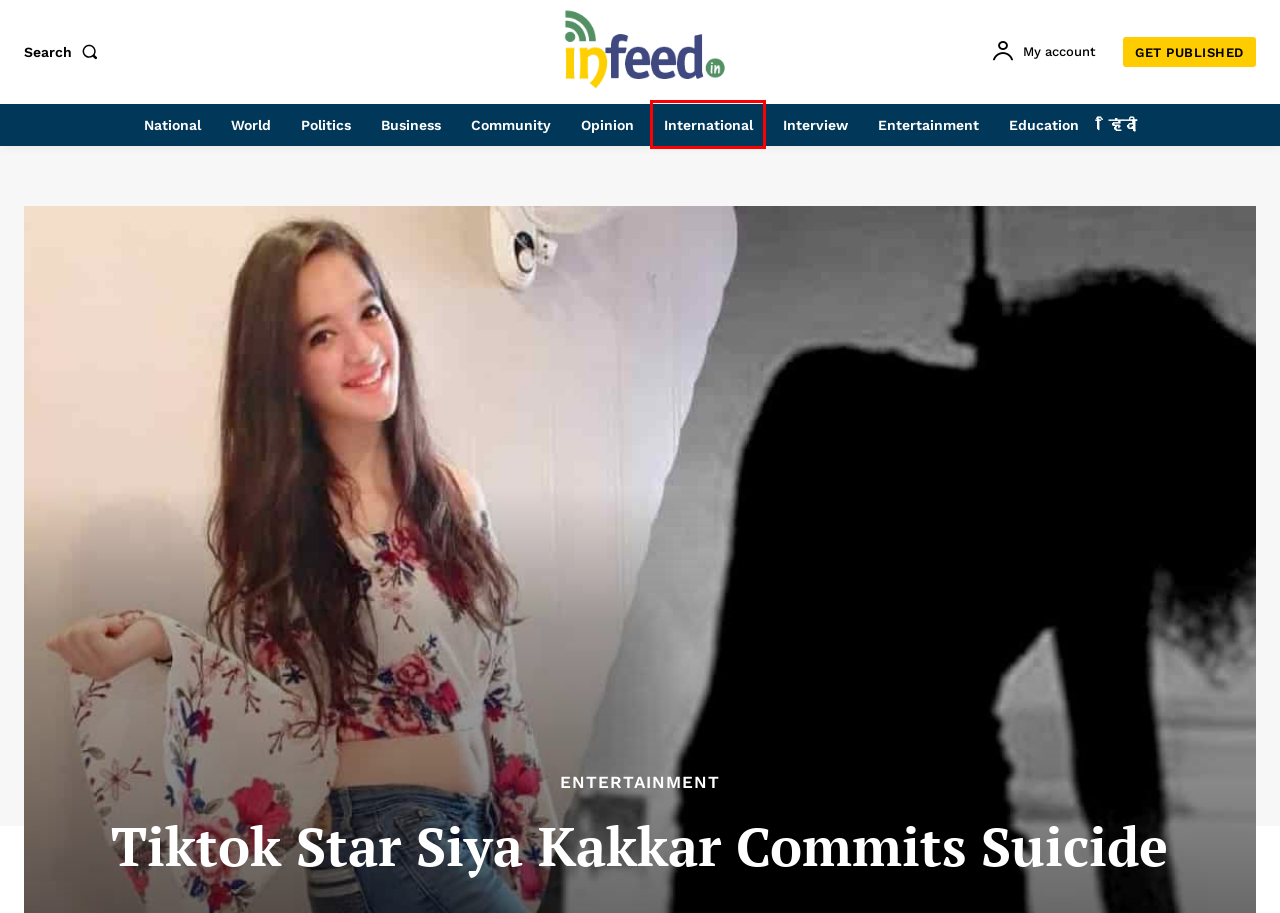Please examine the screenshot provided, which contains a red bounding box around a UI element. Select the webpage description that most accurately describes the new page displayed after clicking the highlighted element. Here are the candidates:
A. Interview Archives | InFeed – Facts That Impact
B. हिंदी Archives | InFeed – Facts That Impact
C. Community Archives | InFeed – Facts That Impact
D. National Archives | InFeed – Facts That Impact
E. Entertainment Archives | InFeed – Facts That Impact
F. International Archives | InFeed – Facts That Impact
G. Education Archives | InFeed – Facts That Impact
H. World Archives | InFeed – Facts That Impact

F